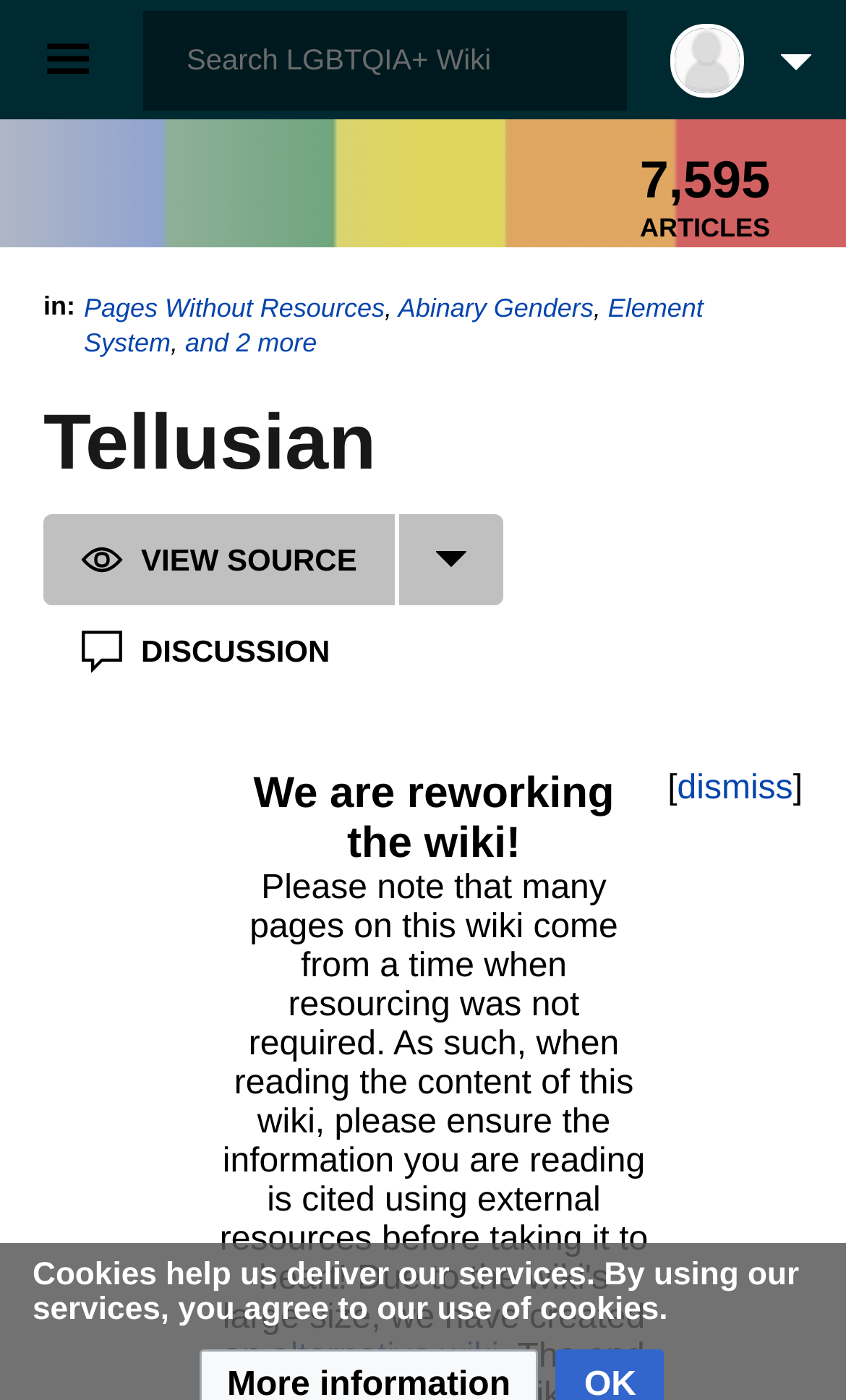How many more links are there in the 'in:' section?
Please give a detailed and elaborate explanation in response to the question.

I found the answer by looking at the text 'and 2 more' which is located at the end of the list of links in the 'in:' section, indicating that there are 2 more links not shown.